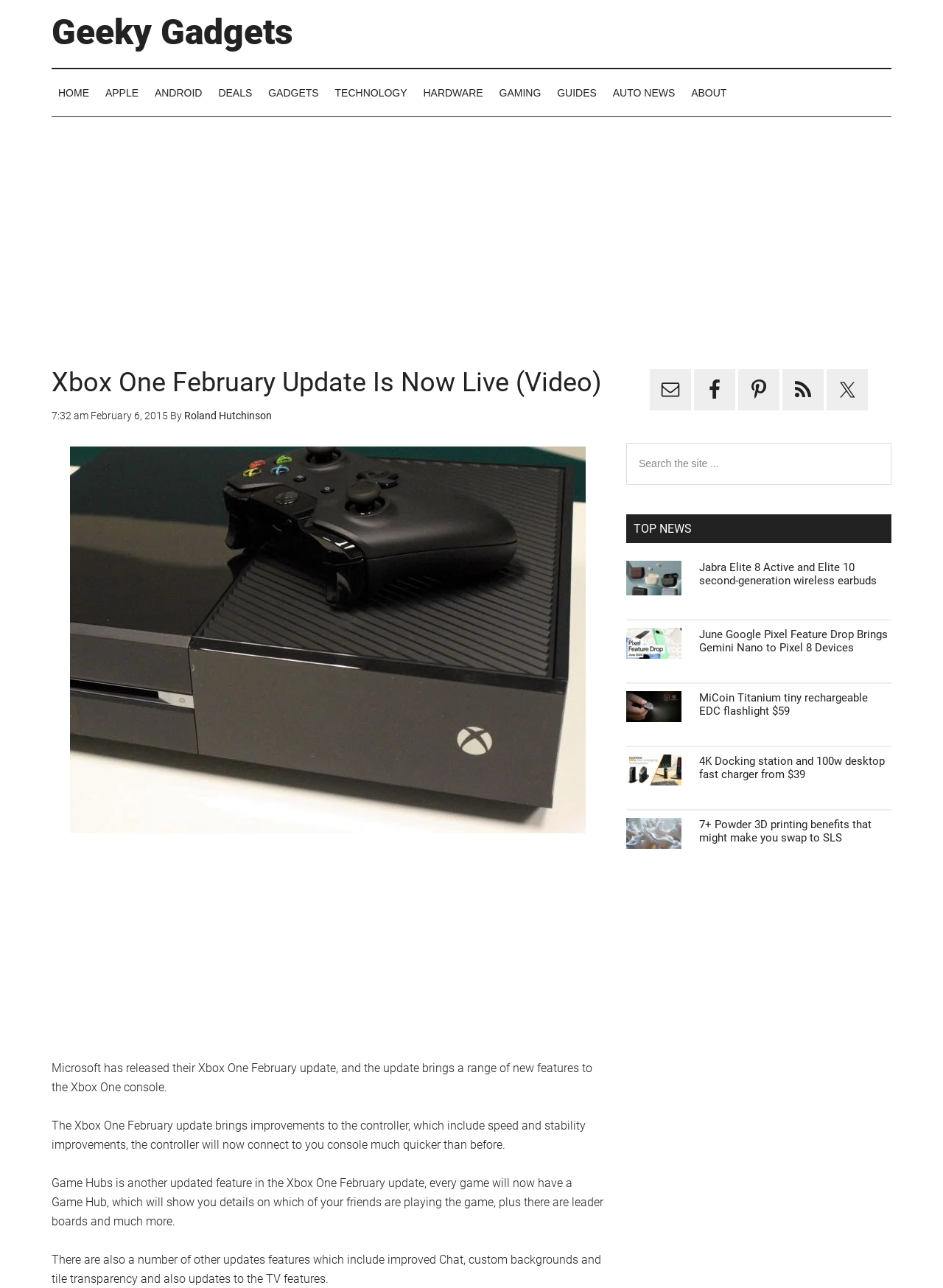Please determine the bounding box coordinates of the element's region to click in order to carry out the following instruction: "Click on the 'GAMING' link". The coordinates should be four float numbers between 0 and 1, i.e., [left, top, right, bottom].

[0.522, 0.054, 0.581, 0.09]